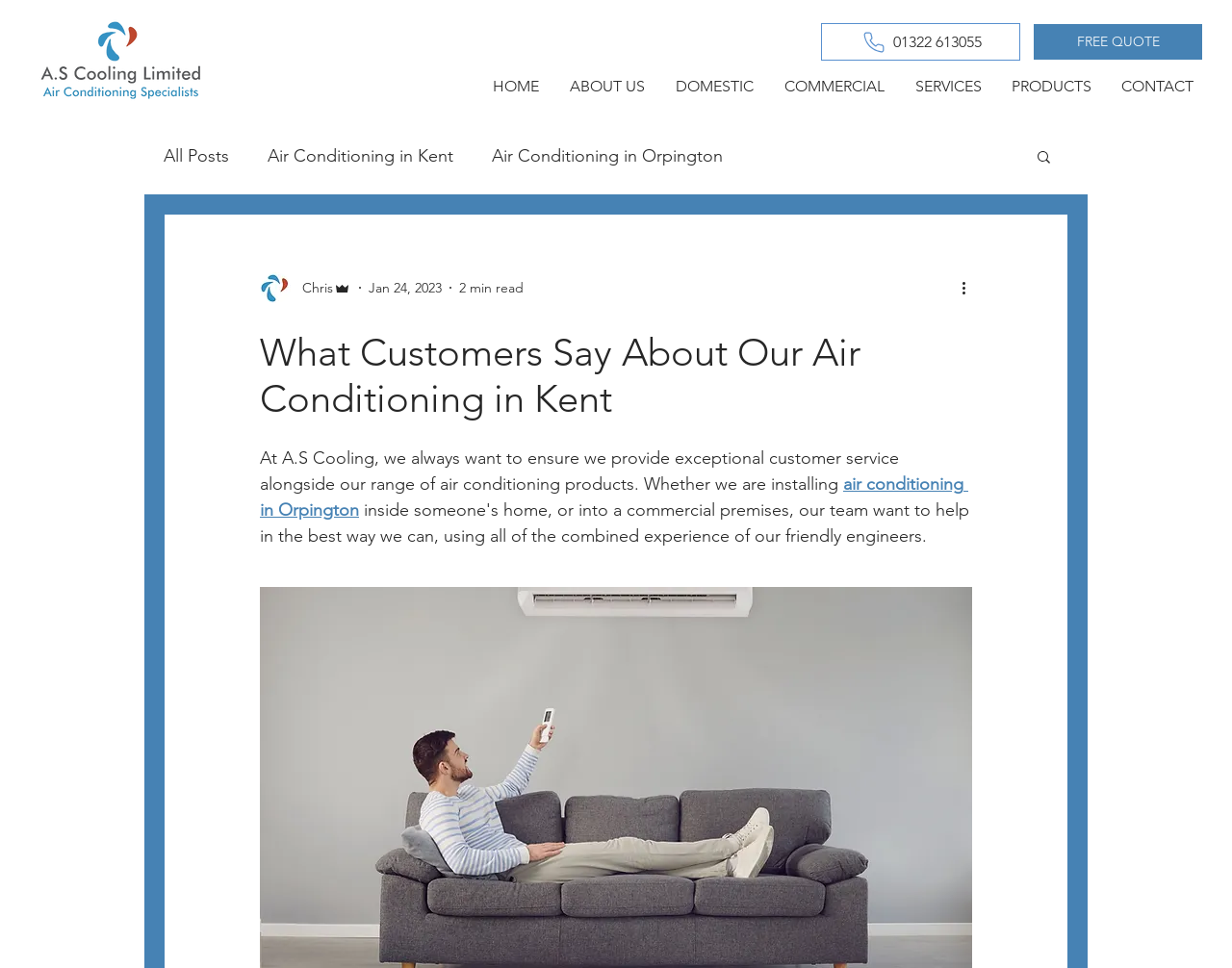Locate the bounding box coordinates of the element I should click to achieve the following instruction: "Get a free quote".

[0.838, 0.024, 0.977, 0.063]